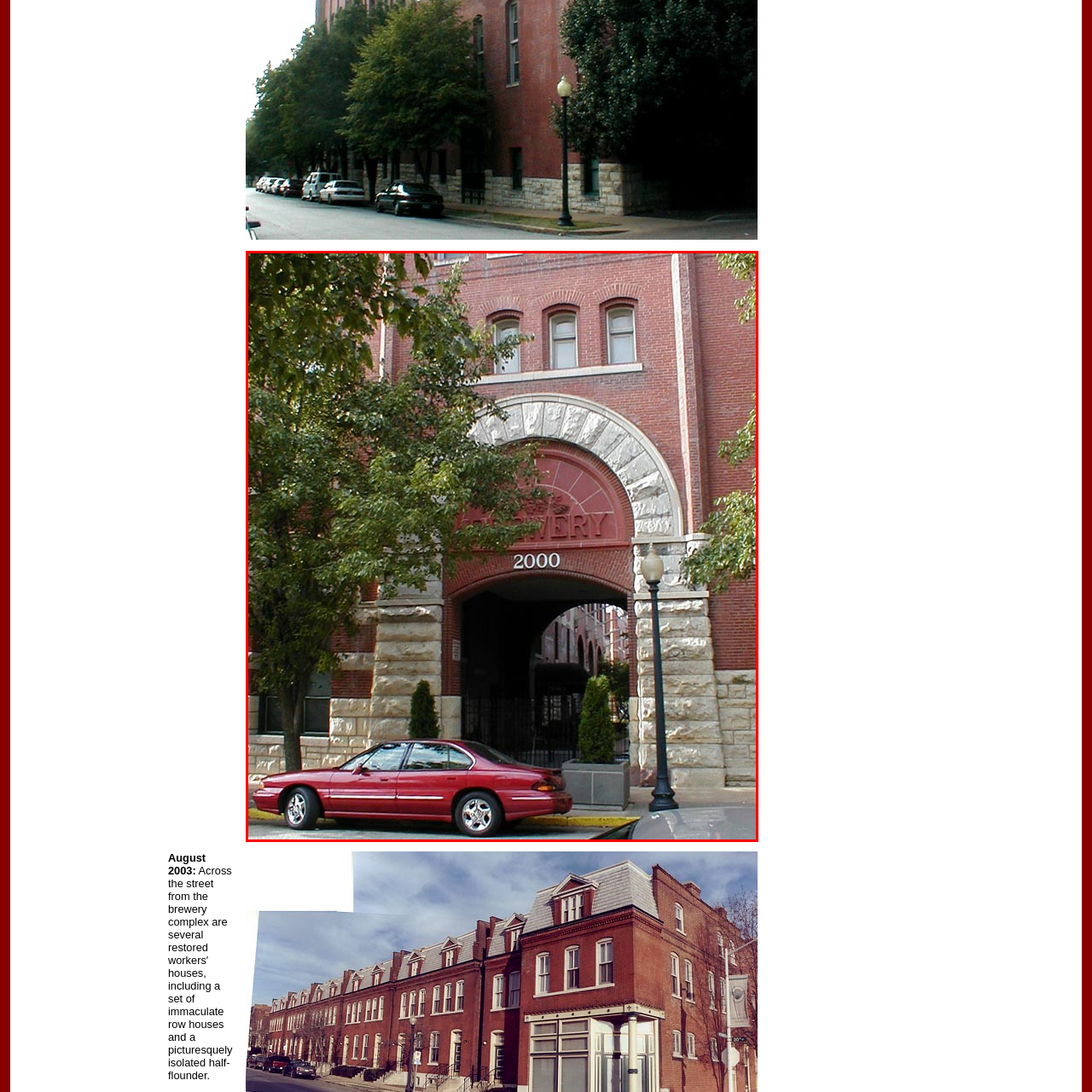Pay attention to the section outlined in red, What color is the car in the foreground? 
Reply with a single word or phrase.

Maroon